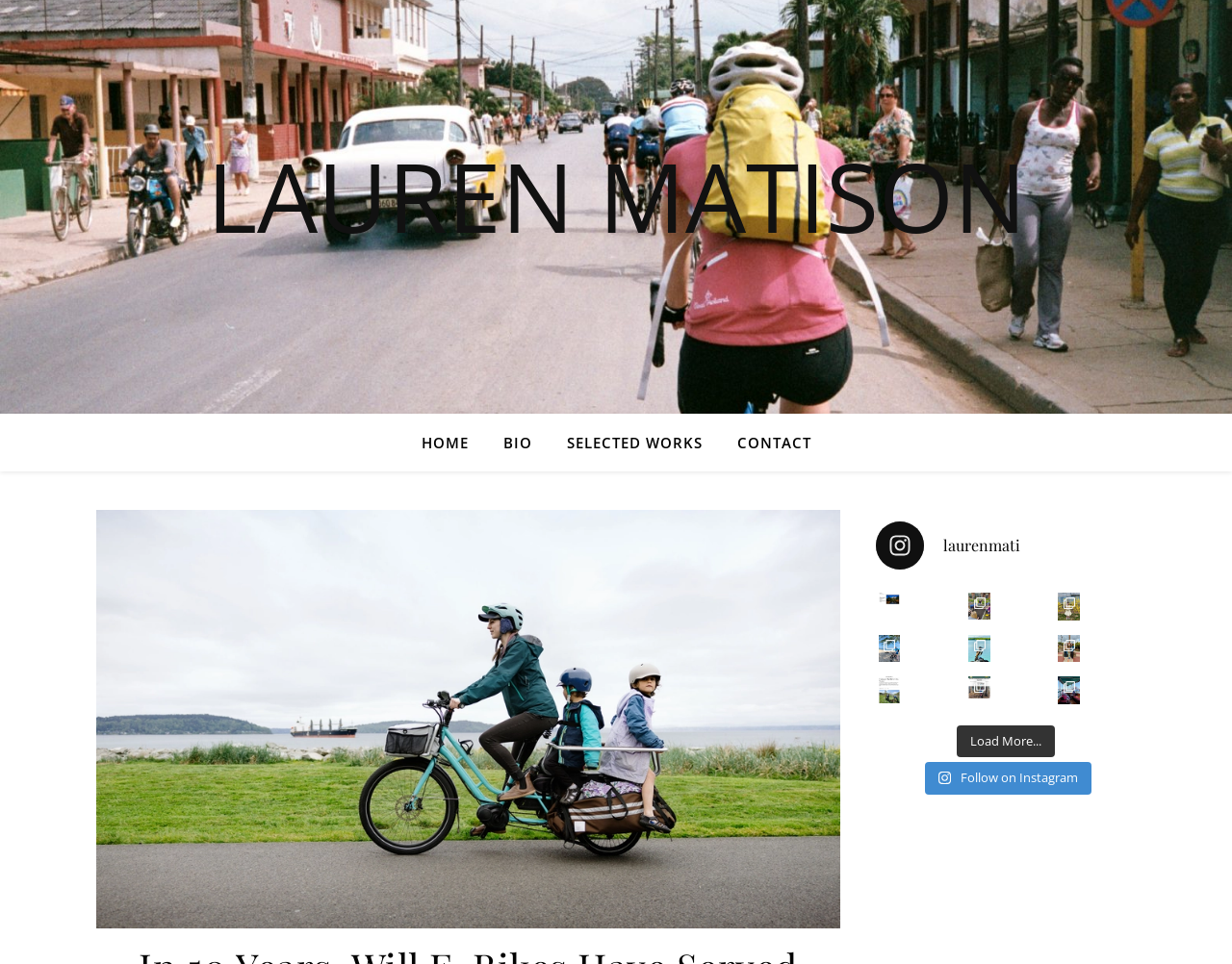Identify the bounding box coordinates for the element you need to click to achieve the following task: "Read the article about e-bikes". The coordinates must be four float values ranging from 0 to 1, formatted as [left, top, right, bottom].

[0.0, 0.152, 1.0, 0.252]